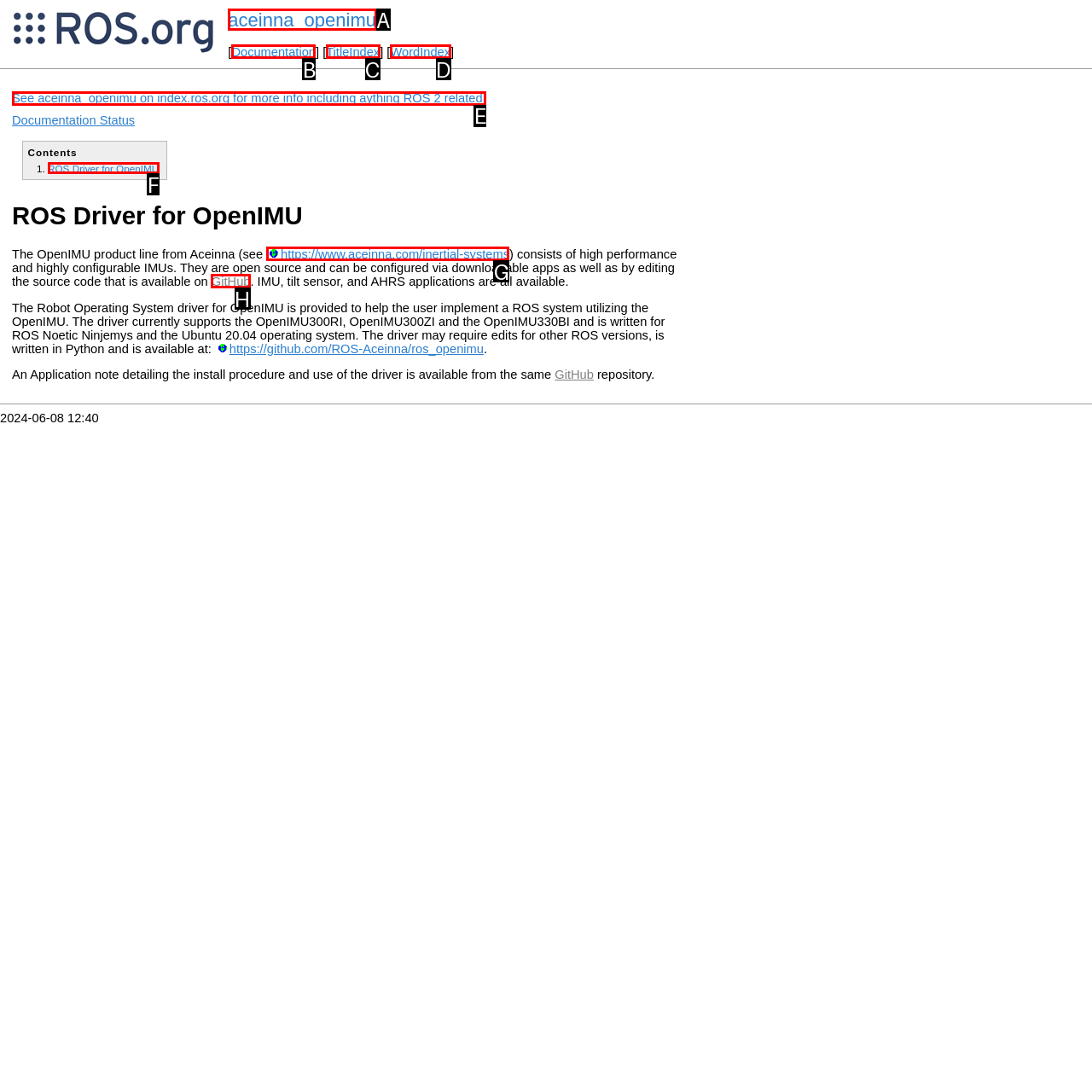Tell me which letter corresponds to the UI element that will allow you to Go to ROS Driver for OpenIMU. Answer with the letter directly.

F